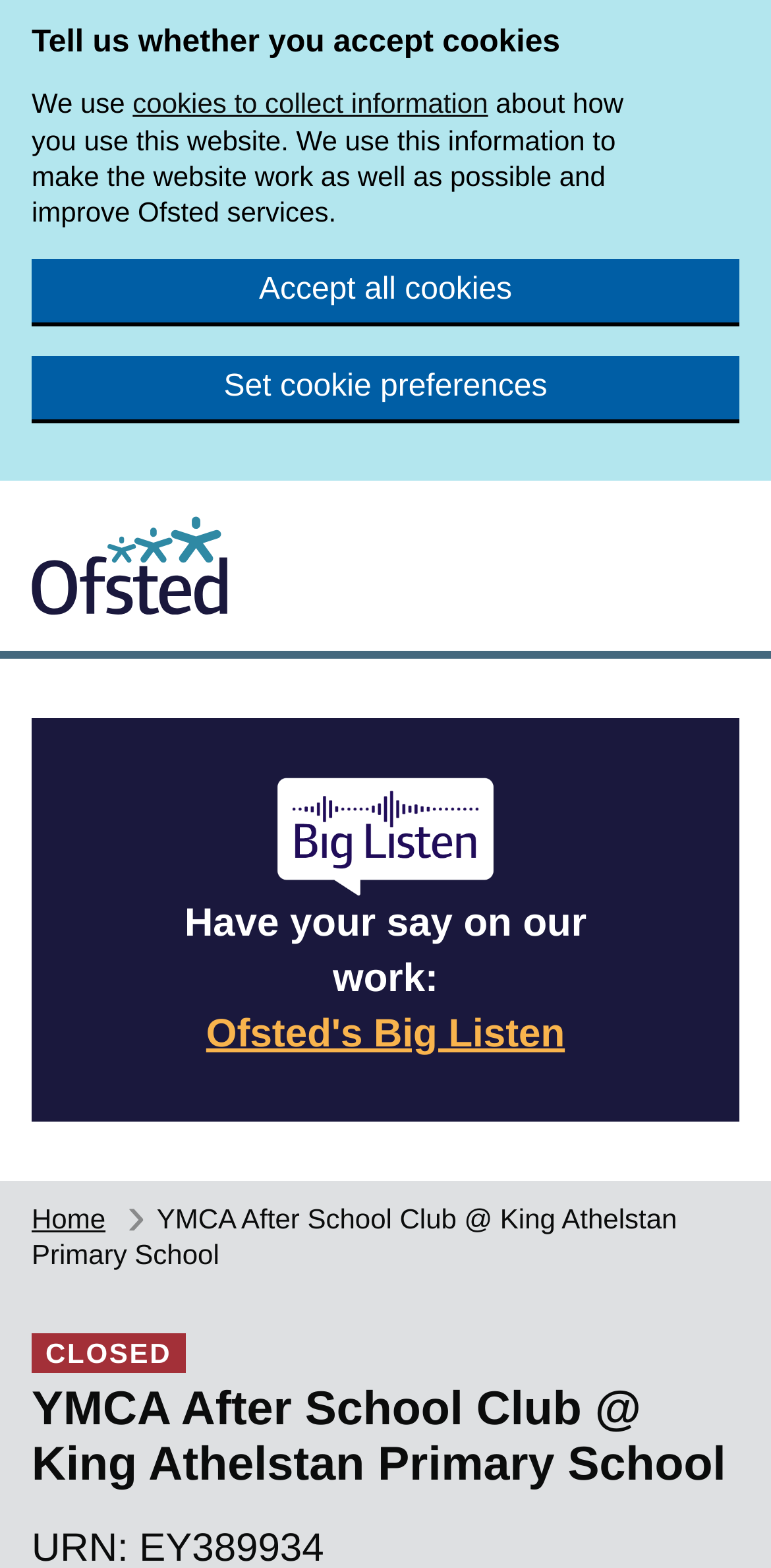What is the organization that provides the inspection report?
From the image, provide a succinct answer in one word or a short phrase.

Ofsted